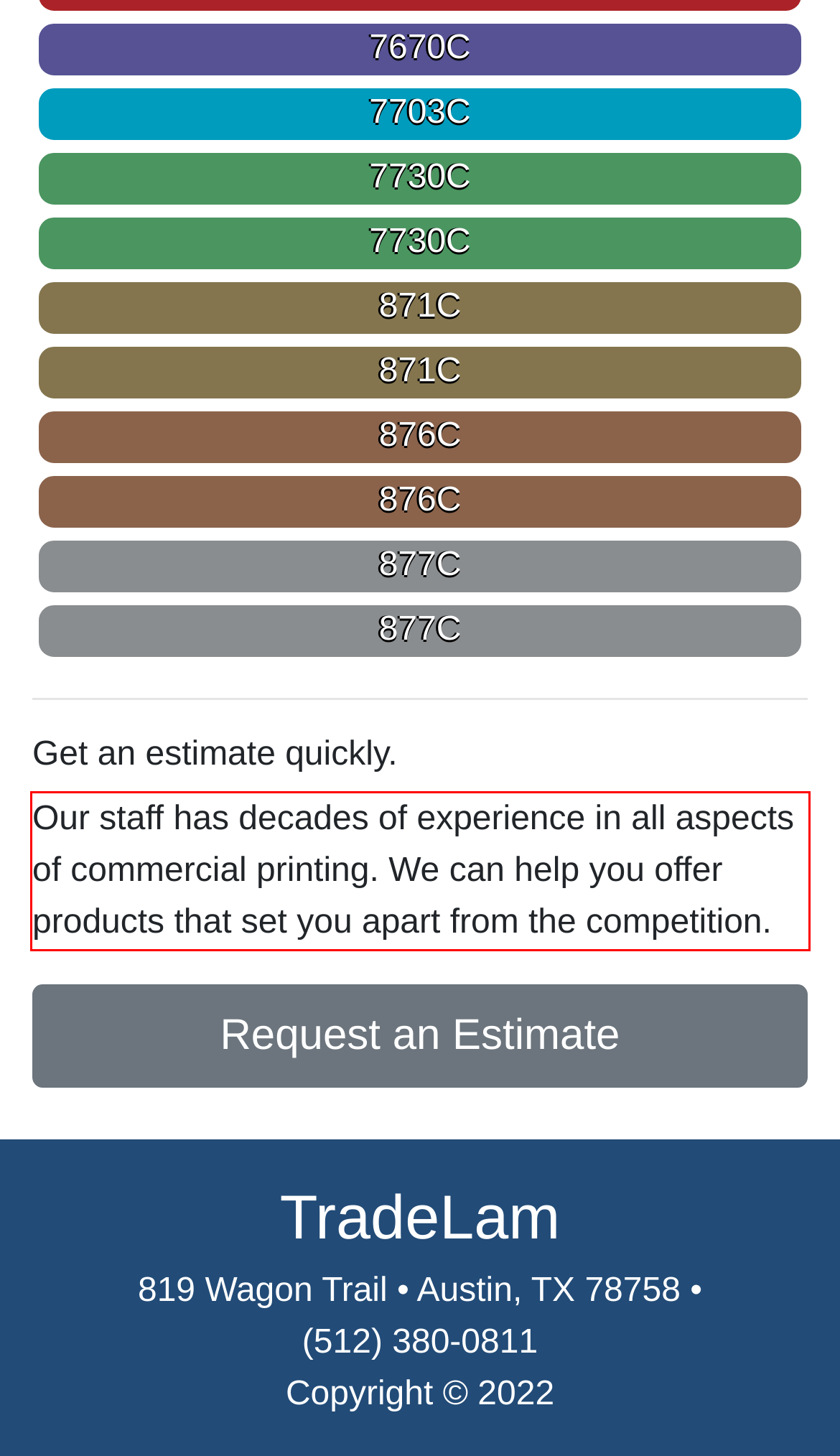Please examine the webpage screenshot and extract the text within the red bounding box using OCR.

Our staff has decades of experience in all aspects of commercial printing. We can help you offer products that set you apart from the competition.